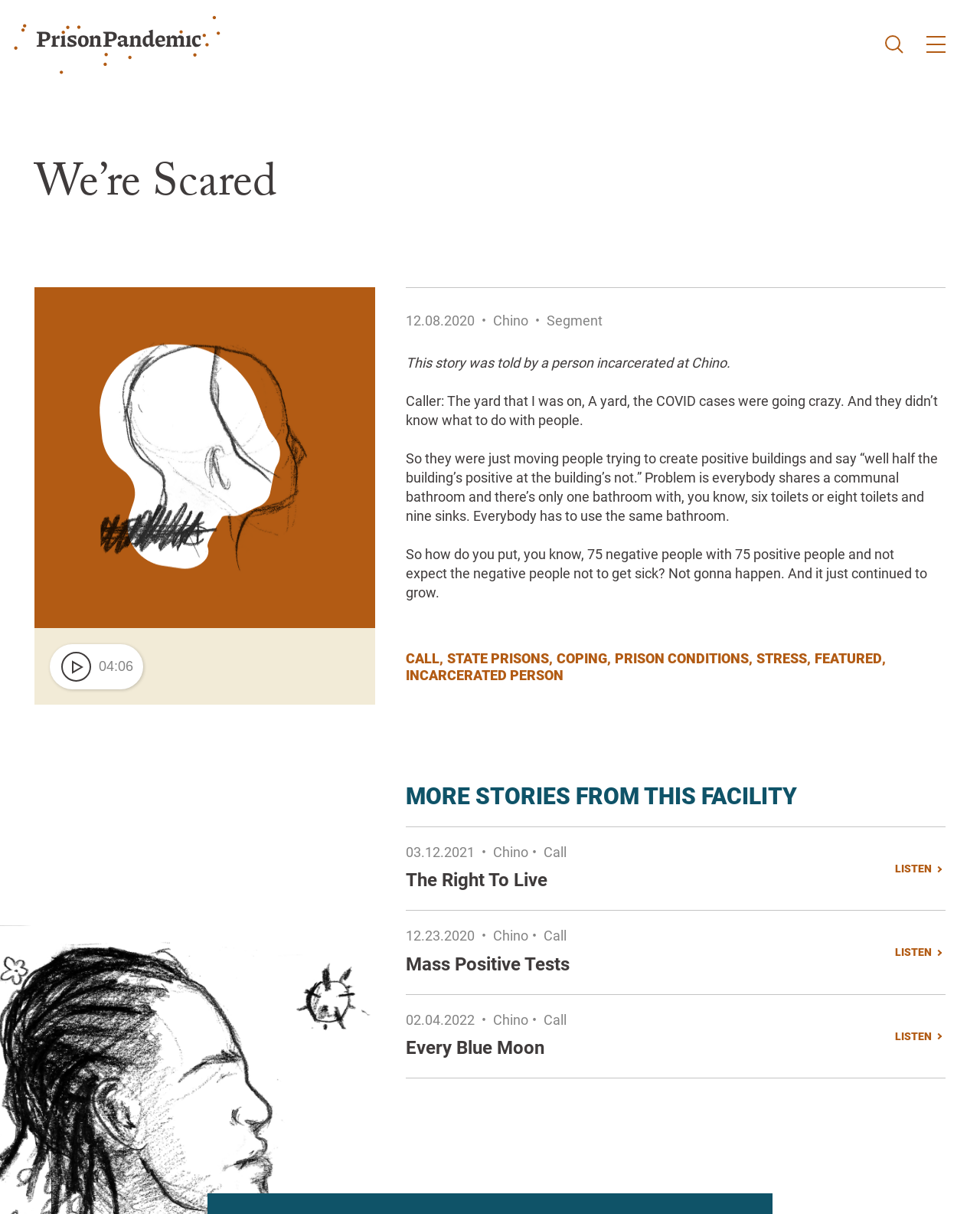Specify the bounding box coordinates of the area to click in order to follow the given instruction: "Click the 'CALL' button."

[0.414, 0.536, 0.452, 0.549]